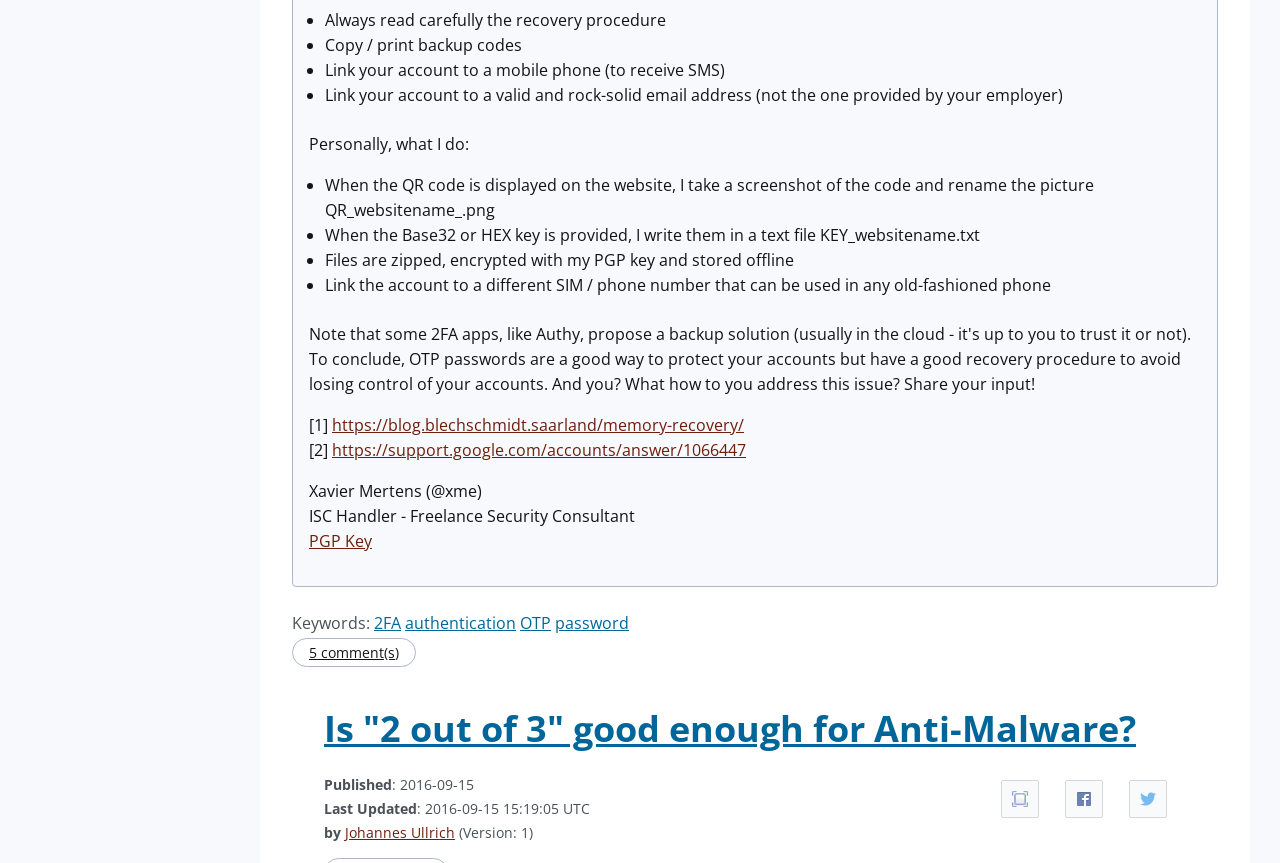Give a short answer to this question using one word or a phrase:
How many comments are there on the webpage?

5